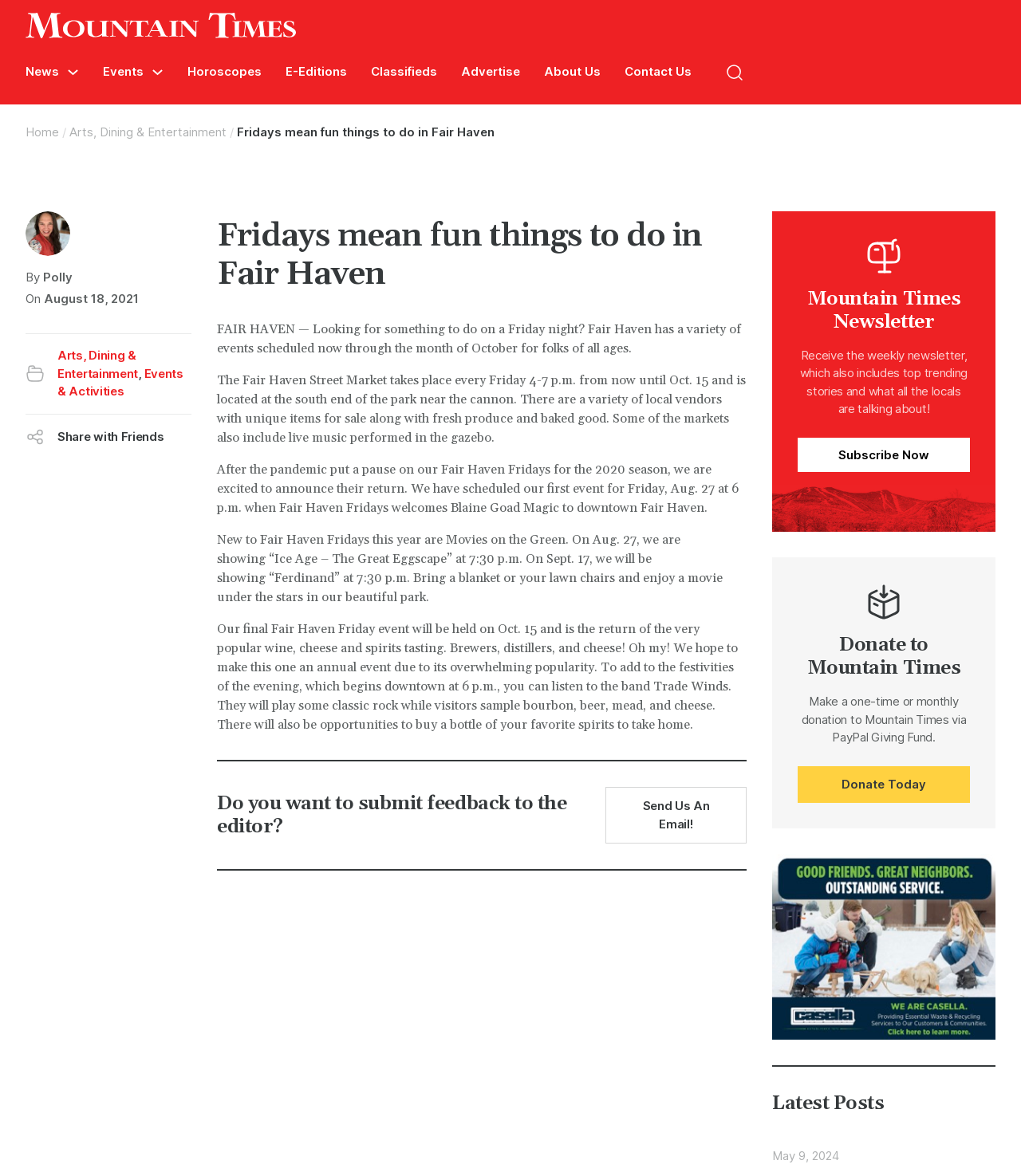Generate the text content of the main headline of the webpage.

Fridays mean fun things to do in Fair Haven